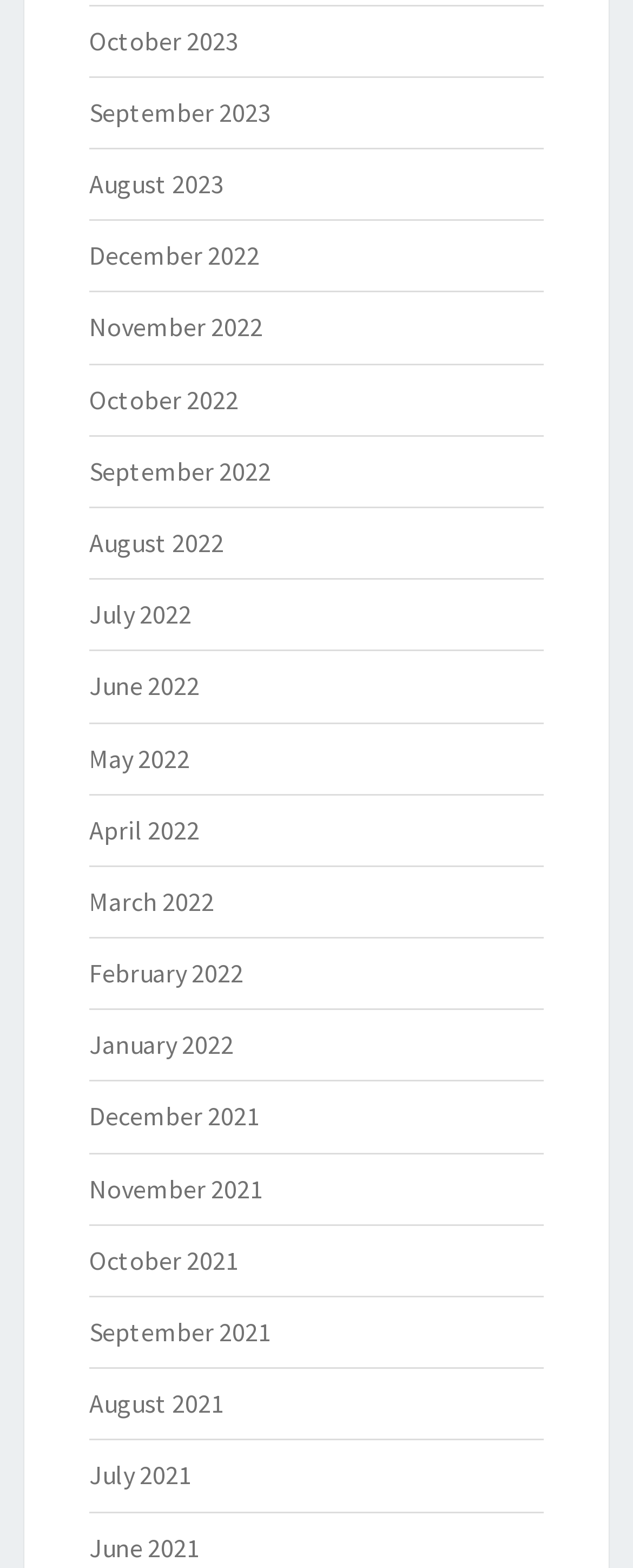Are the months listed in chronological order?
By examining the image, provide a one-word or phrase answer.

Yes